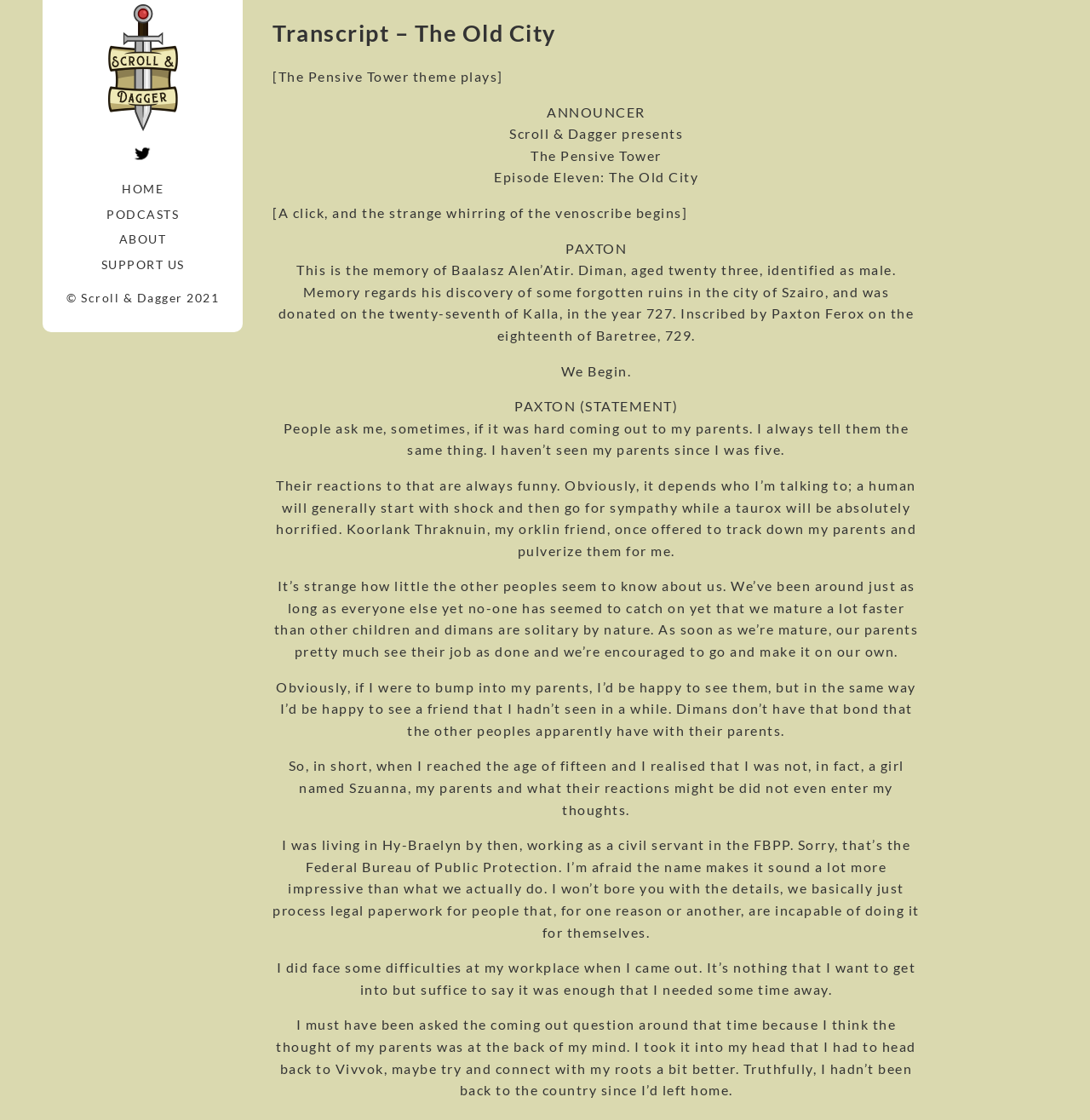Given the following UI element description: "Support Us", find the bounding box coordinates in the webpage screenshot.

[0.055, 0.225, 0.207, 0.247]